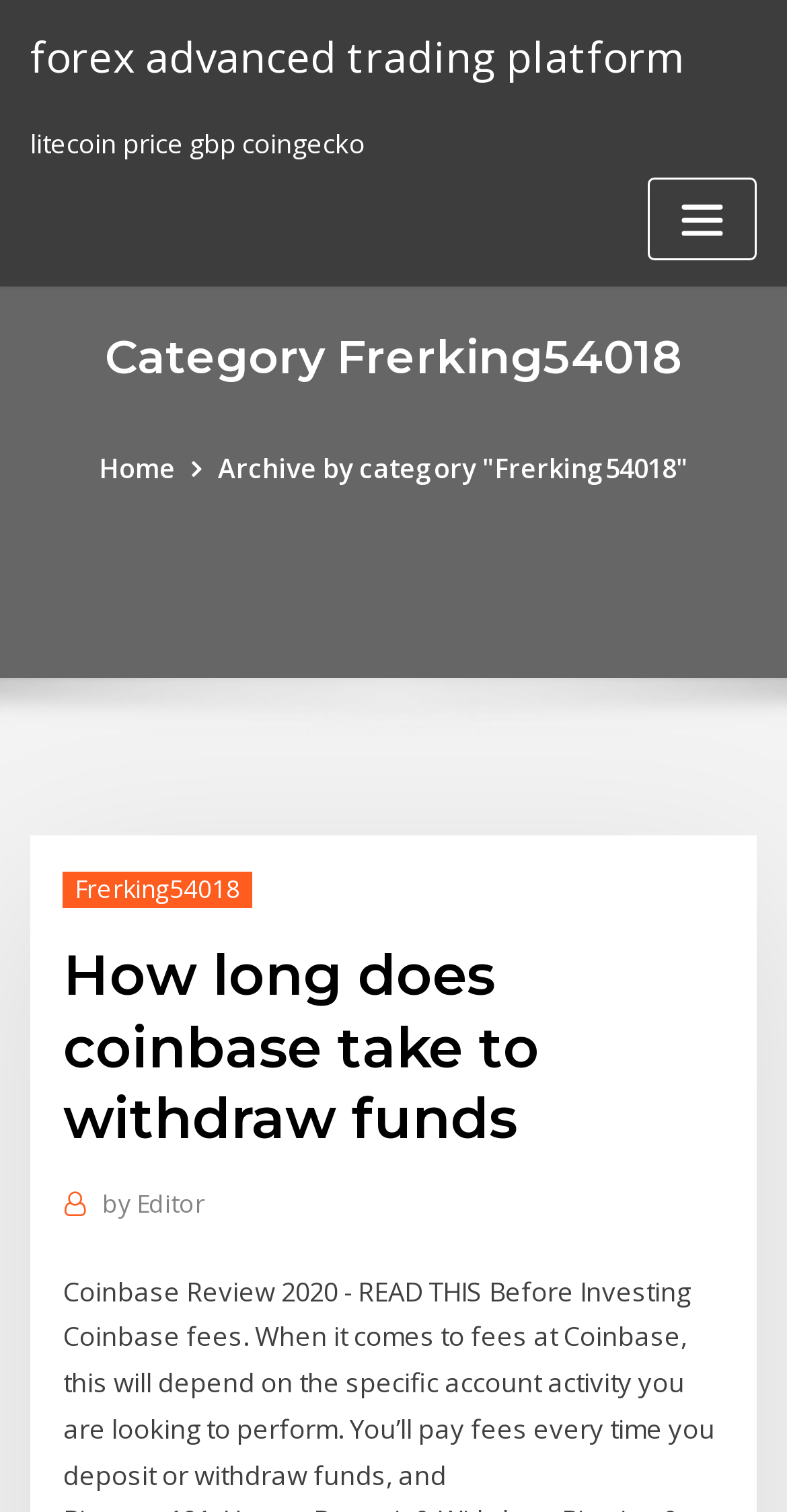Is there a navigation button on the webpage? Based on the screenshot, please respond with a single word or phrase.

Yes